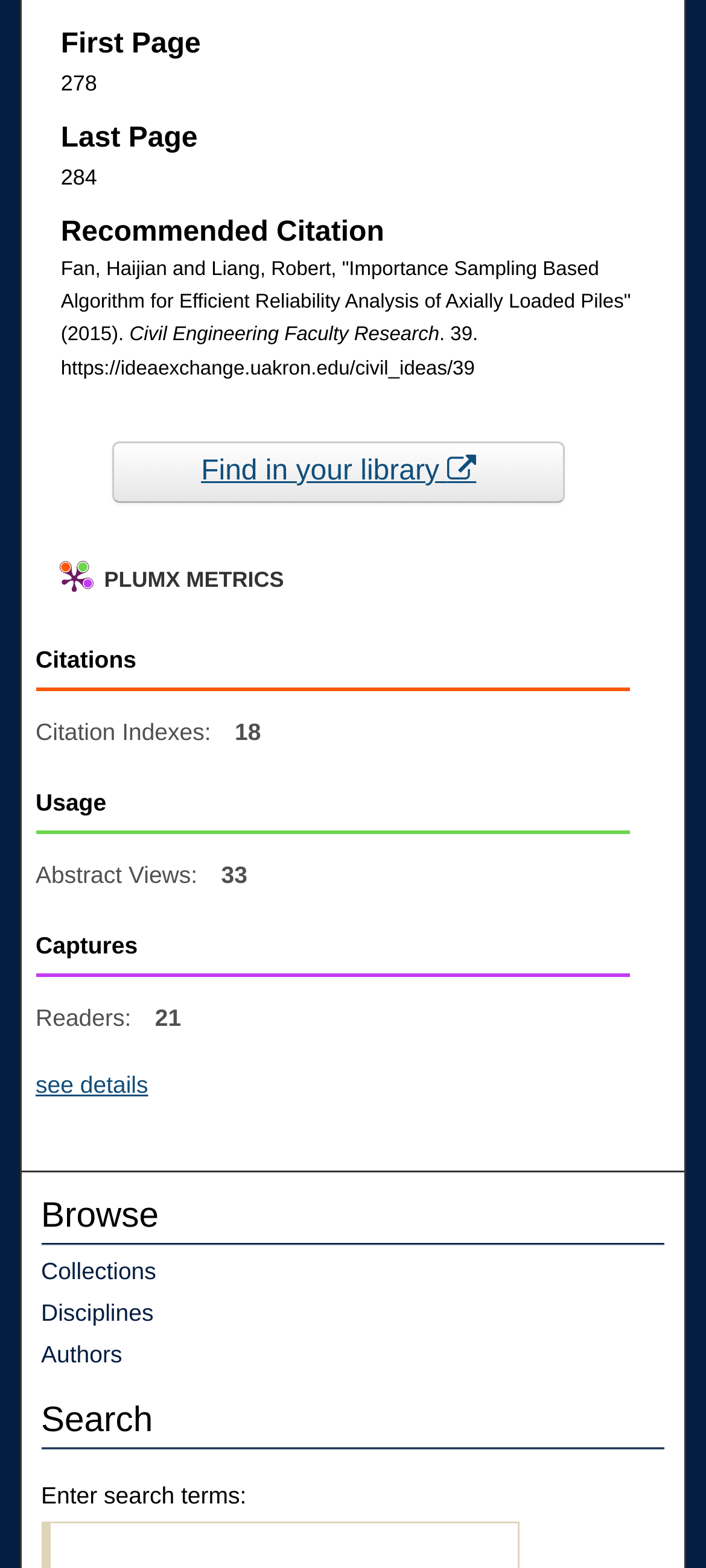How many citations does the article have?
Give a one-word or short phrase answer based on the image.

18